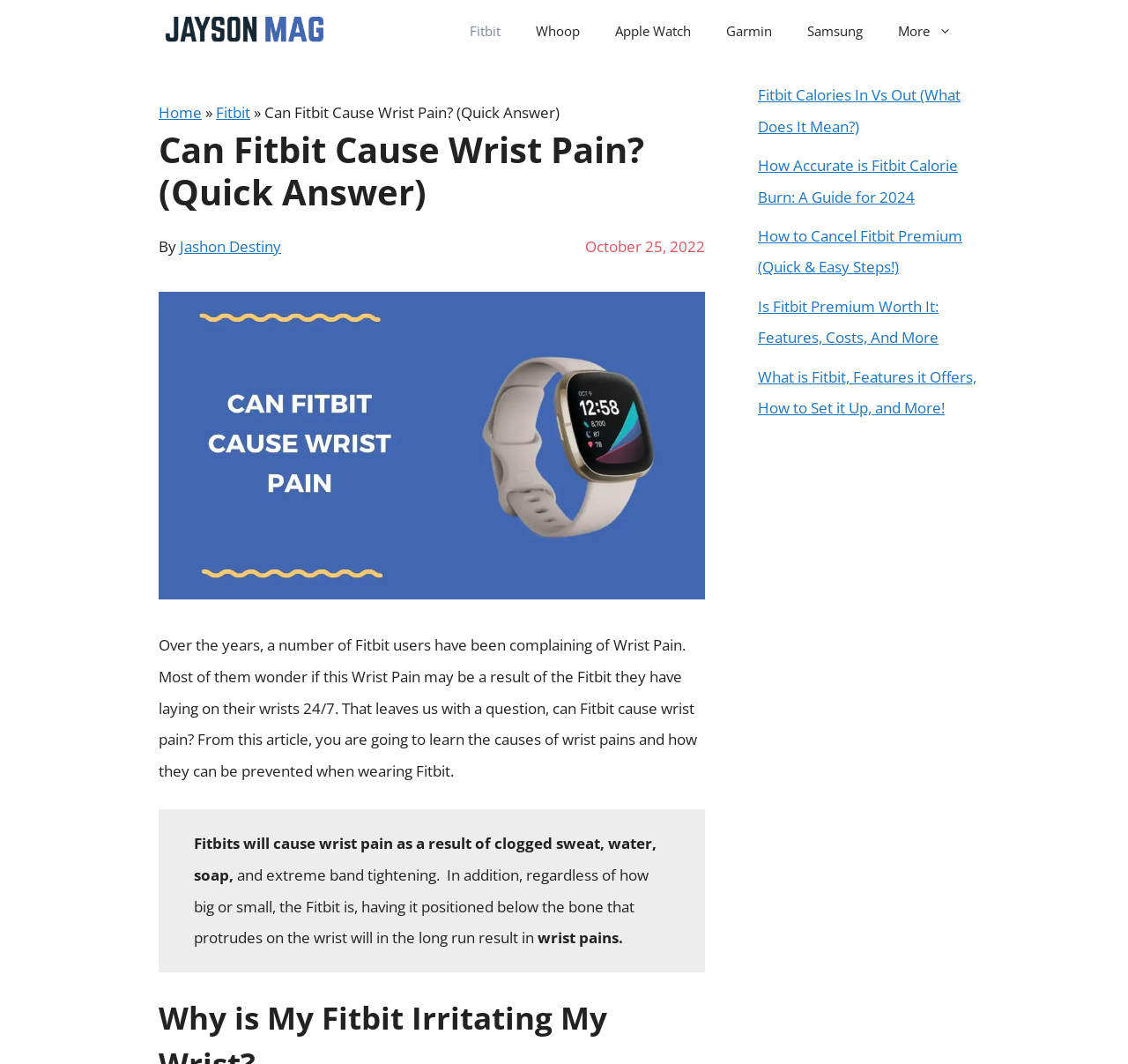Please mark the bounding box coordinates of the area that should be clicked to carry out the instruction: "Click on the 'Fitbit' link in the navigation bar".

[0.401, 0.004, 0.459, 0.054]